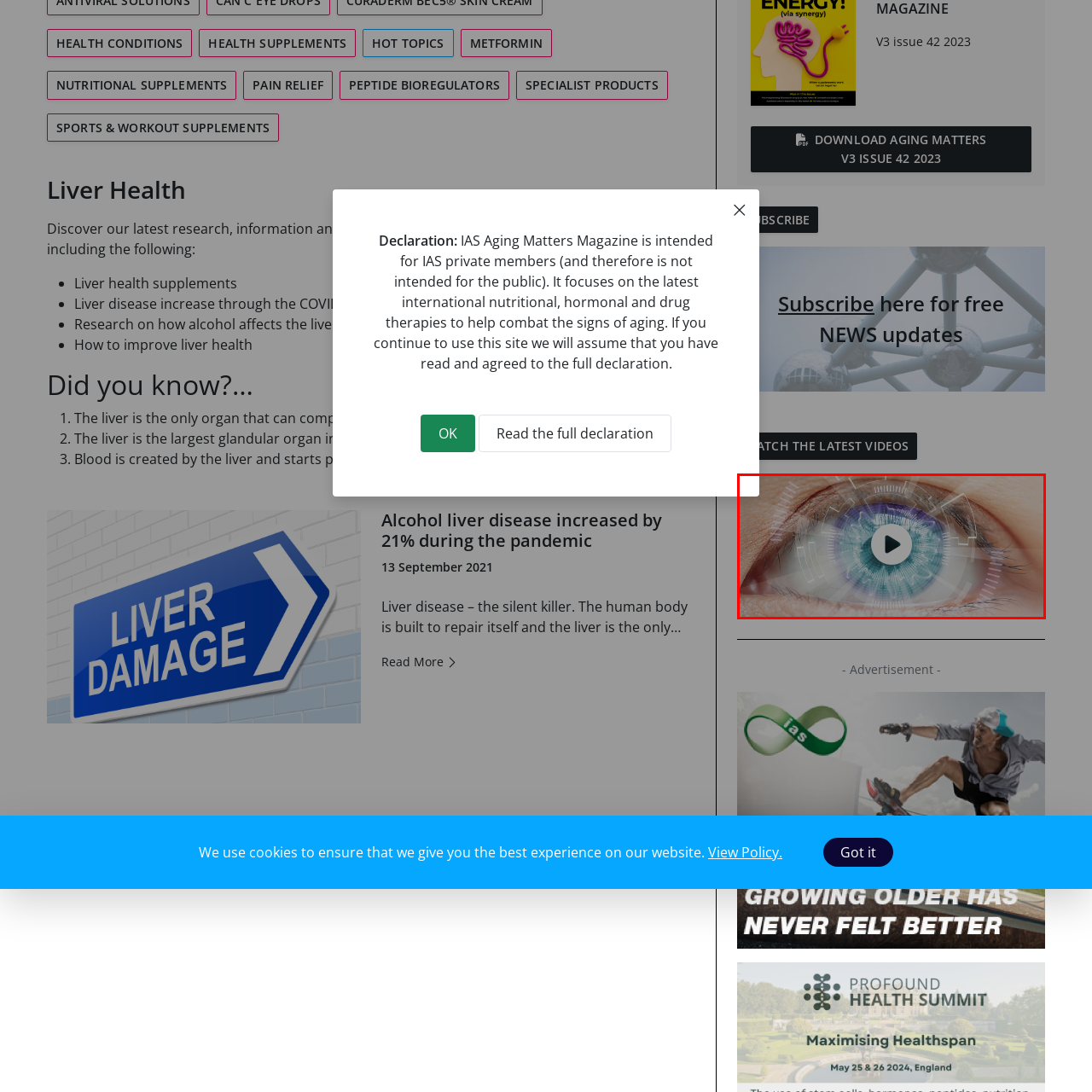Generate a detailed description of the image highlighted within the red border.

This image features a close-up of a human eye, intricately designed with digital elements that suggest advanced technology or vision enhancement. The eye is predominantly blue, with a vibrant iris that seems to reflect a mix of colors, evoking a sense of depth and intelligence. Overlaid on the eye is a play button, indicating that this image is likely associated with a video, possibly related to topics of vision, health, or technology in the context of aging. The overall composition suggests a blend of human biology and digital advancement, reflecting themes of health, innovation, and the exploration of human capabilities in the modern age.